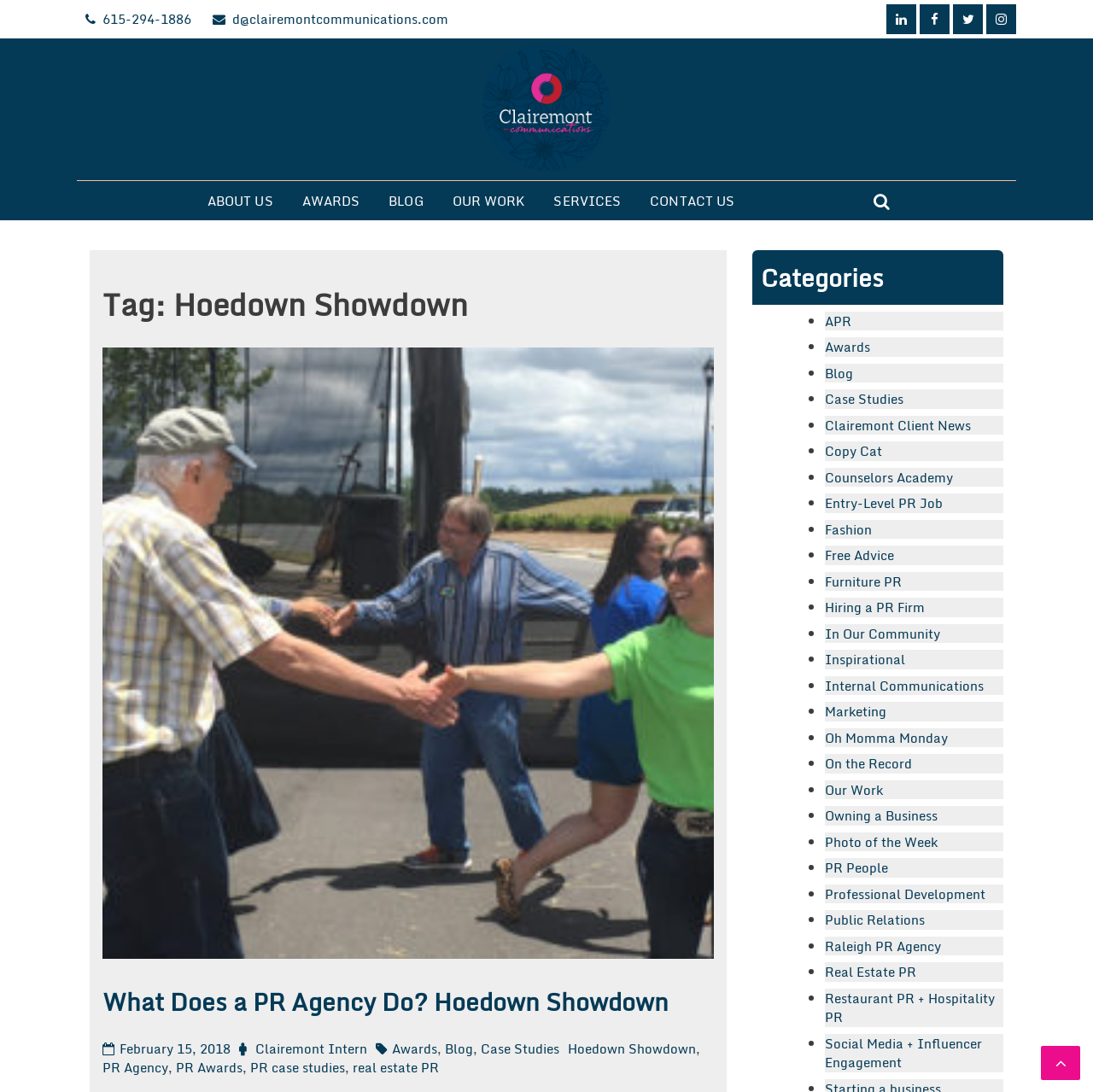Locate the bounding box coordinates of the clickable area to execute the instruction: "Read the 'What Does a PR Agency Do? Hoedown Showdown' article". Provide the coordinates as four float numbers between 0 and 1, represented as [left, top, right, bottom].

[0.094, 0.899, 0.612, 0.935]